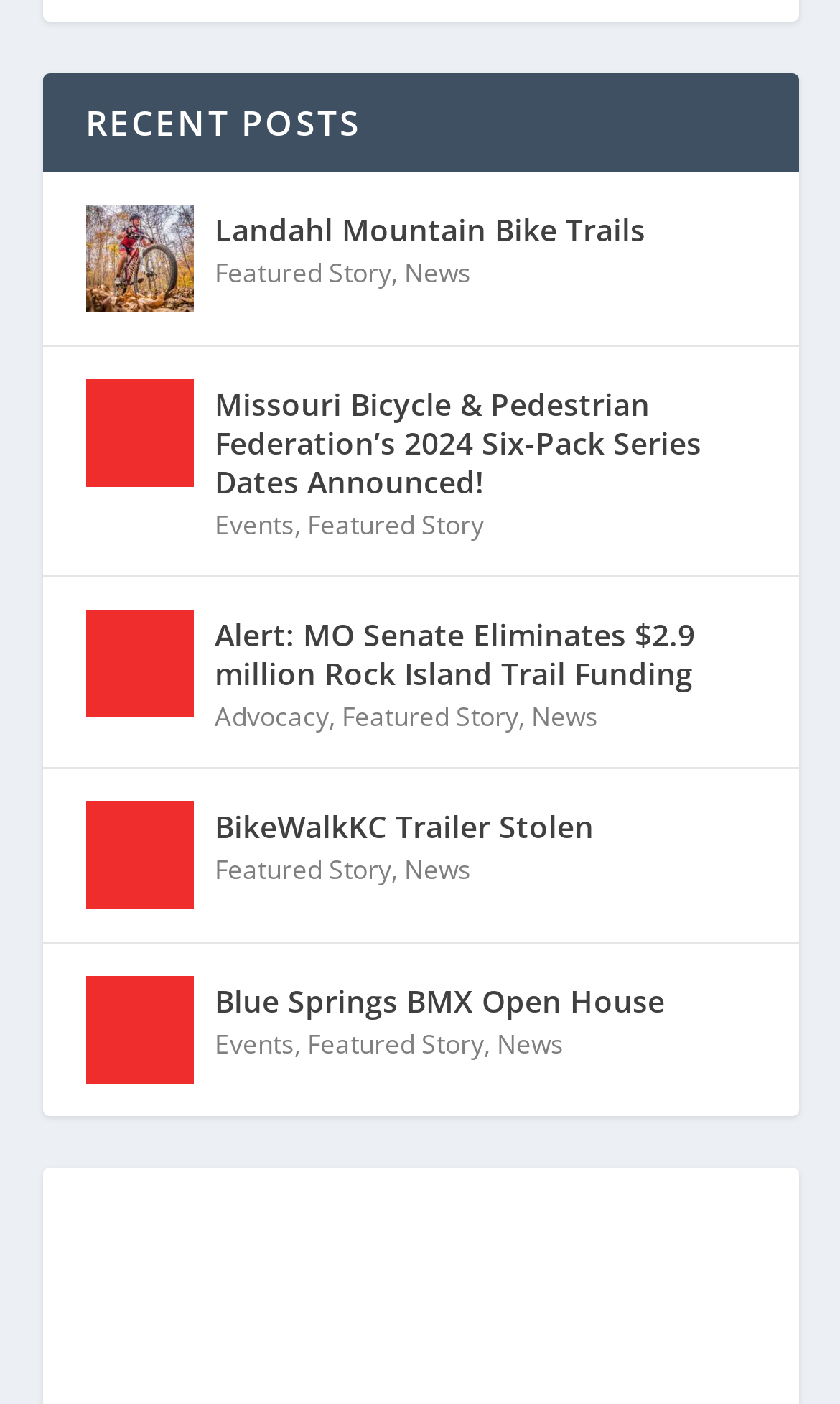How many links are there under the 'RECENT POSTS' heading?
Answer with a single word or short phrase according to what you see in the image.

14